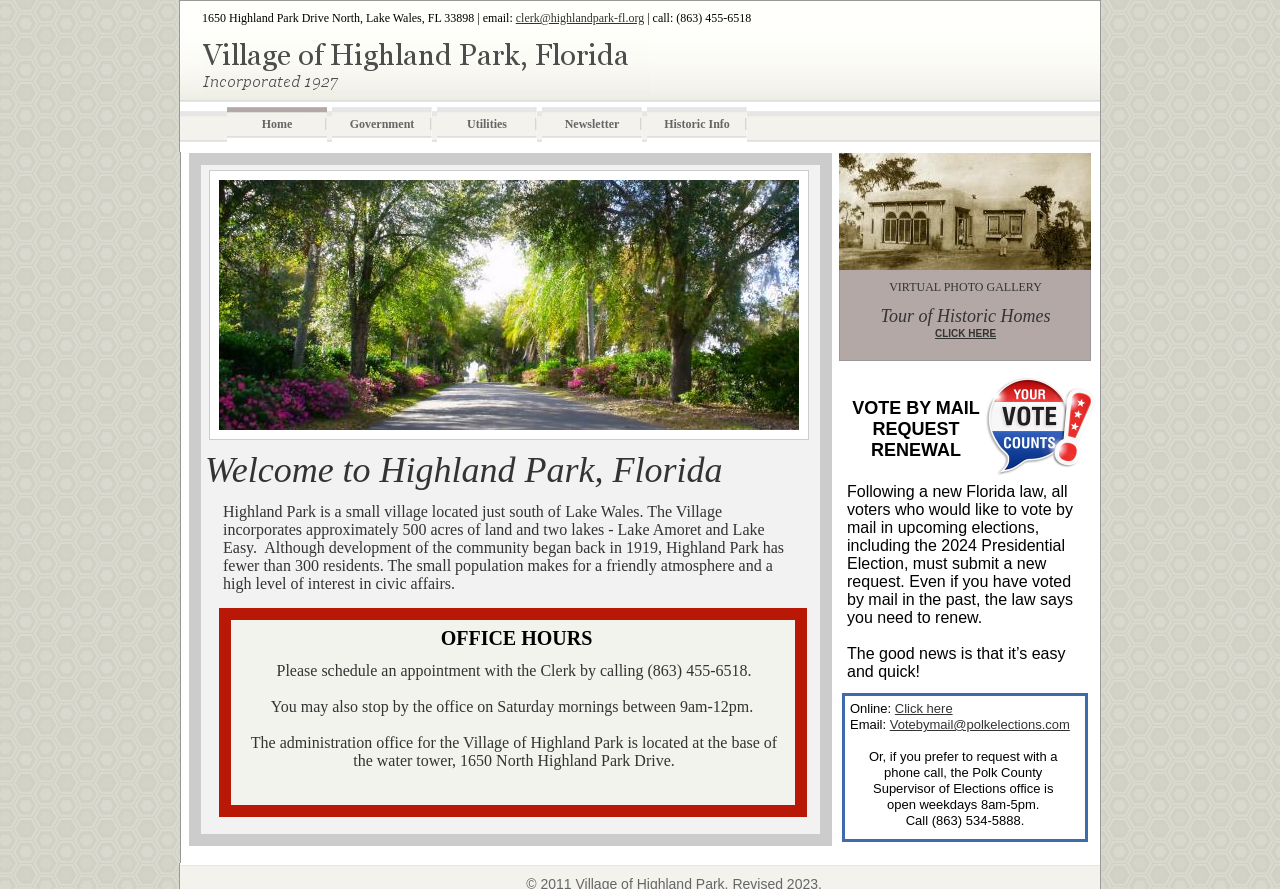Please find the bounding box coordinates for the clickable element needed to perform this instruction: "Check email".

[0.403, 0.012, 0.503, 0.028]